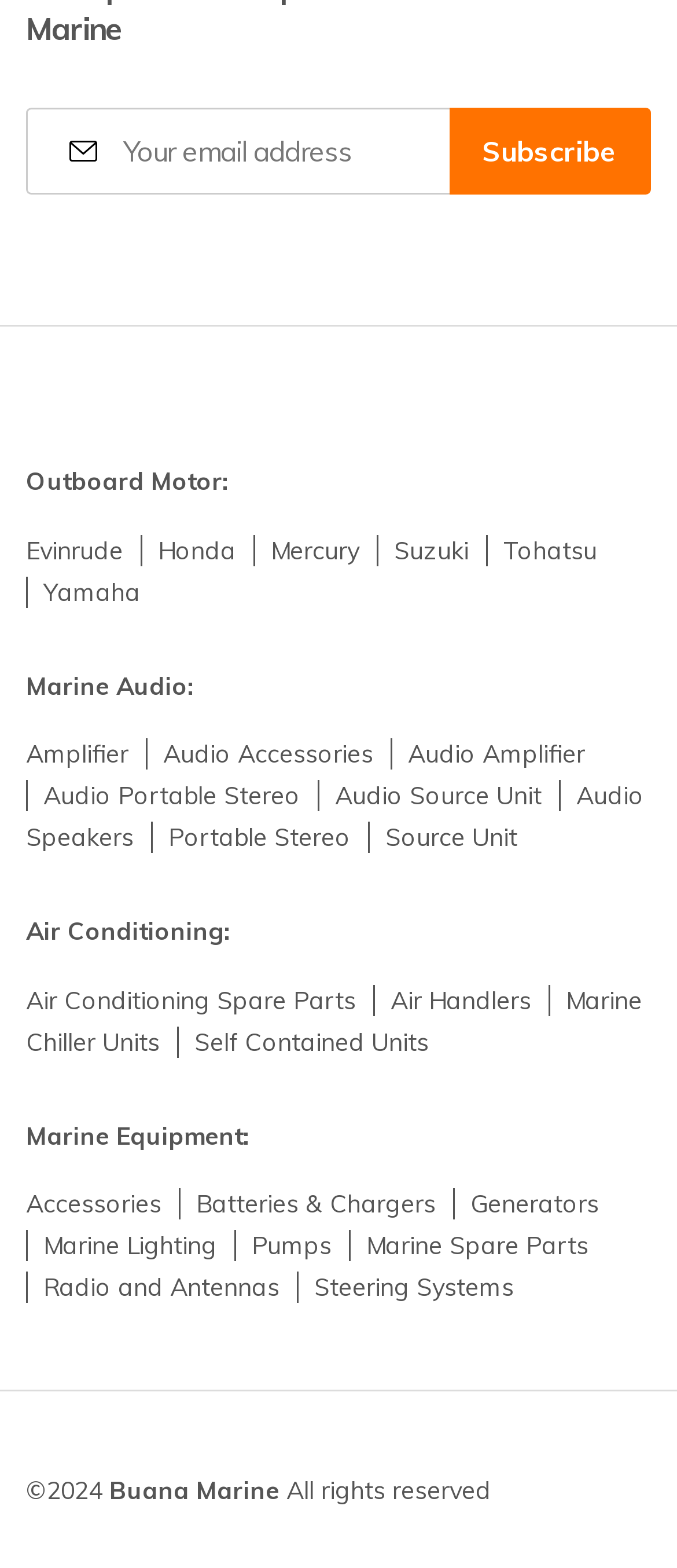Specify the bounding box coordinates of the element's region that should be clicked to achieve the following instruction: "Click the Release Your Potential link". The bounding box coordinates consist of four float numbers between 0 and 1, in the format [left, top, right, bottom].

None